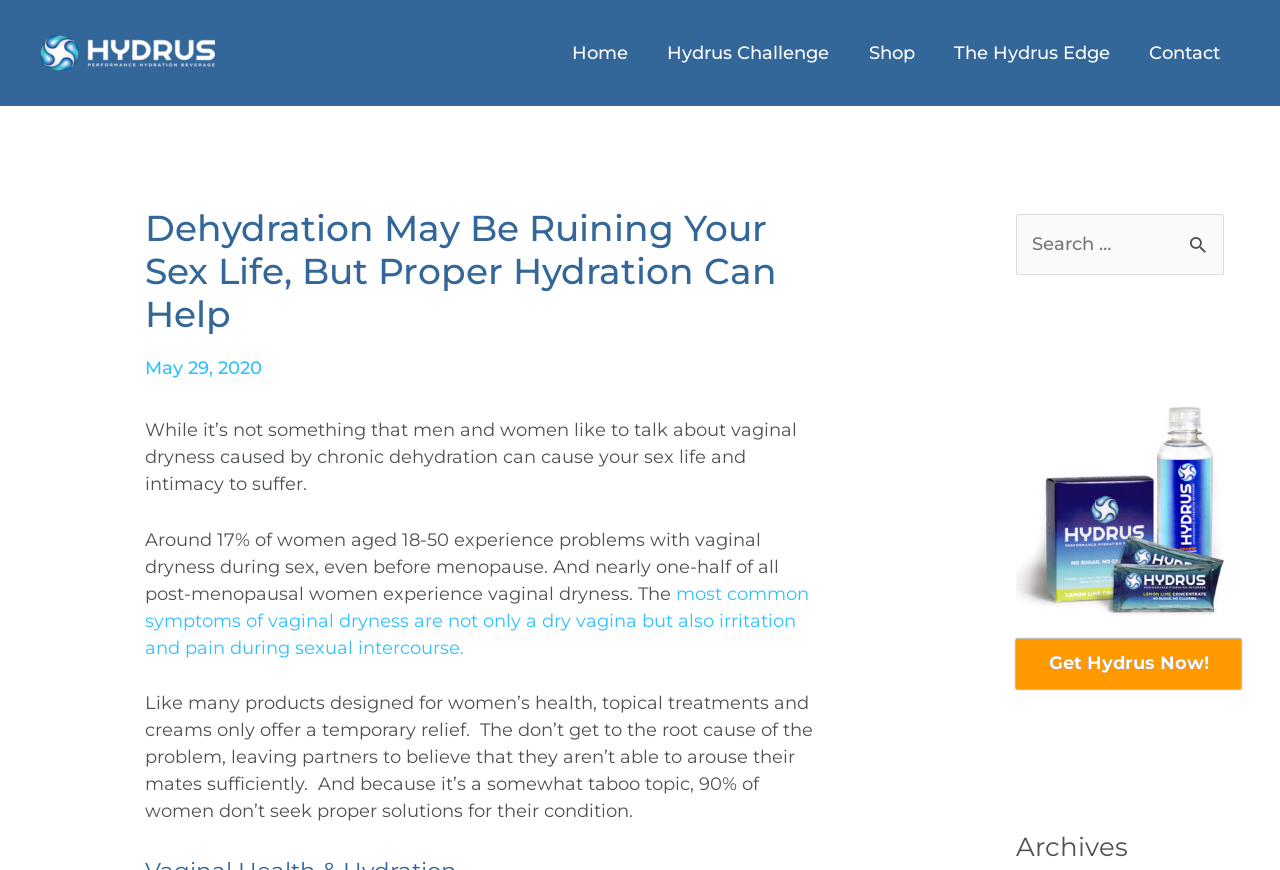Locate the bounding box coordinates of the area that needs to be clicked to fulfill the following instruction: "Contact us". The coordinates should be in the format of four float numbers between 0 and 1, namely [left, top, right, bottom].

[0.885, 0.021, 0.969, 0.101]